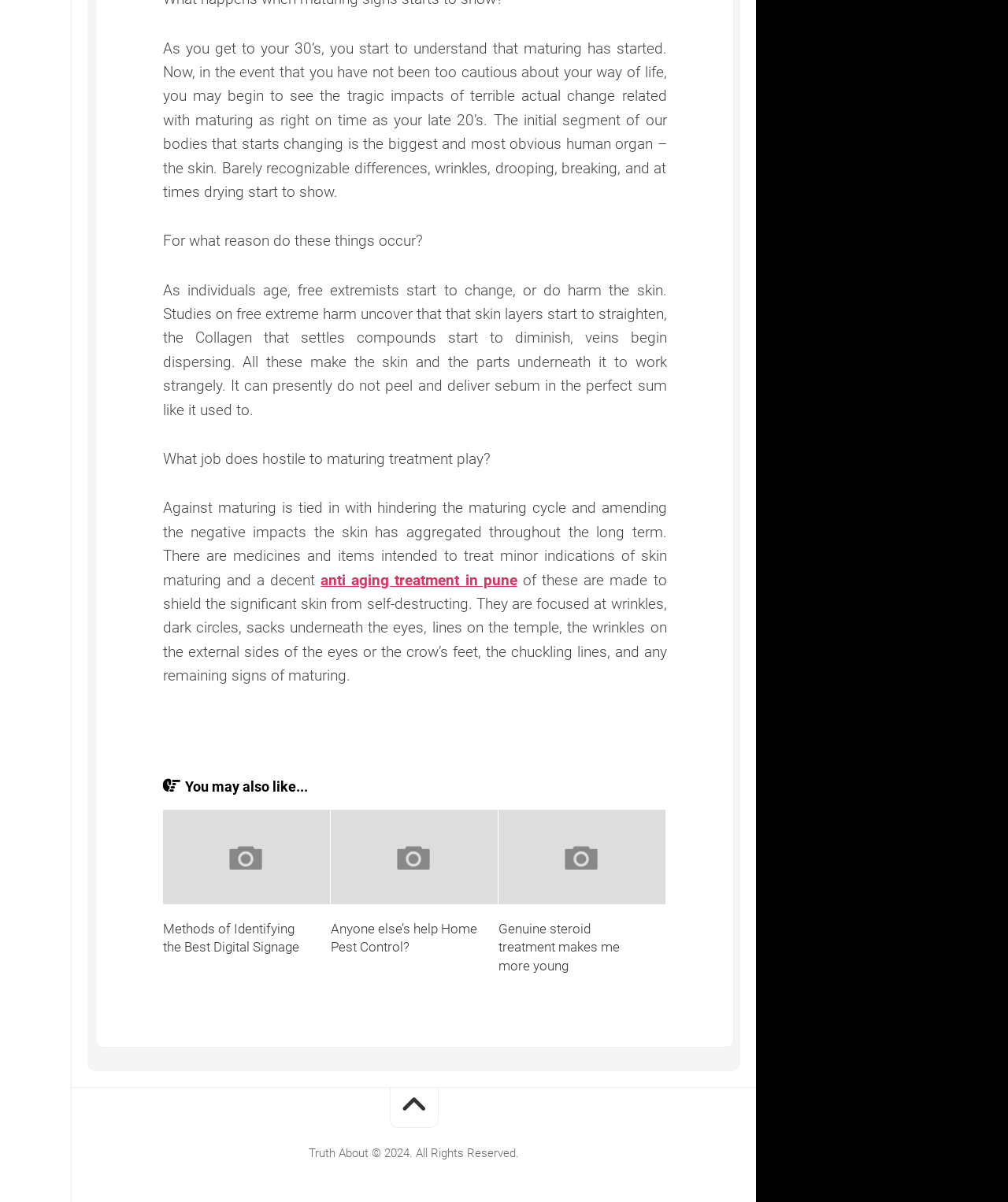What is the main topic of this webpage?
Using the image as a reference, give a one-word or short phrase answer.

Anti-aging